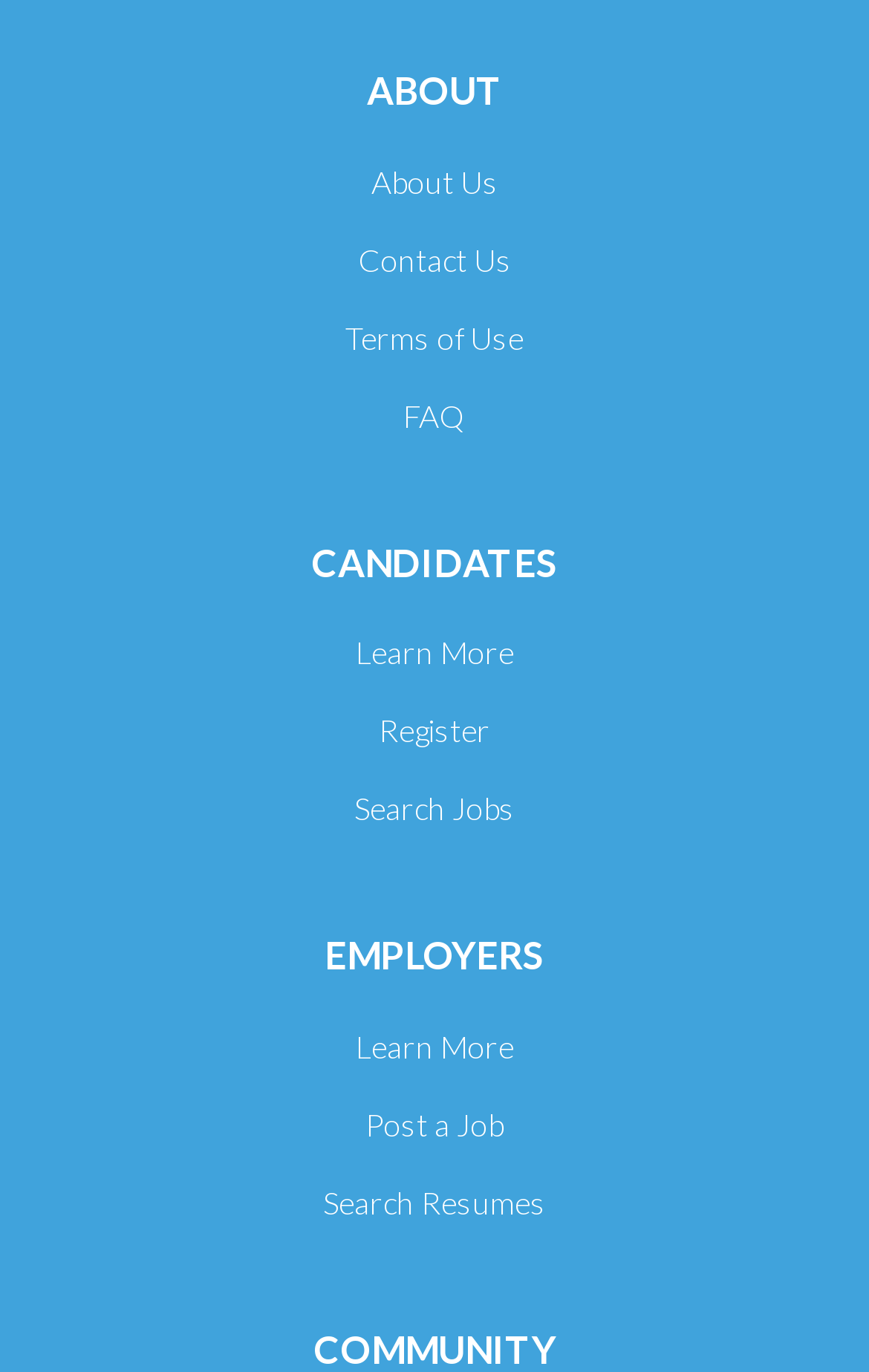What are the main sections of the webpage?
Using the image, provide a concise answer in one word or a short phrase.

About, Candidates, Employers